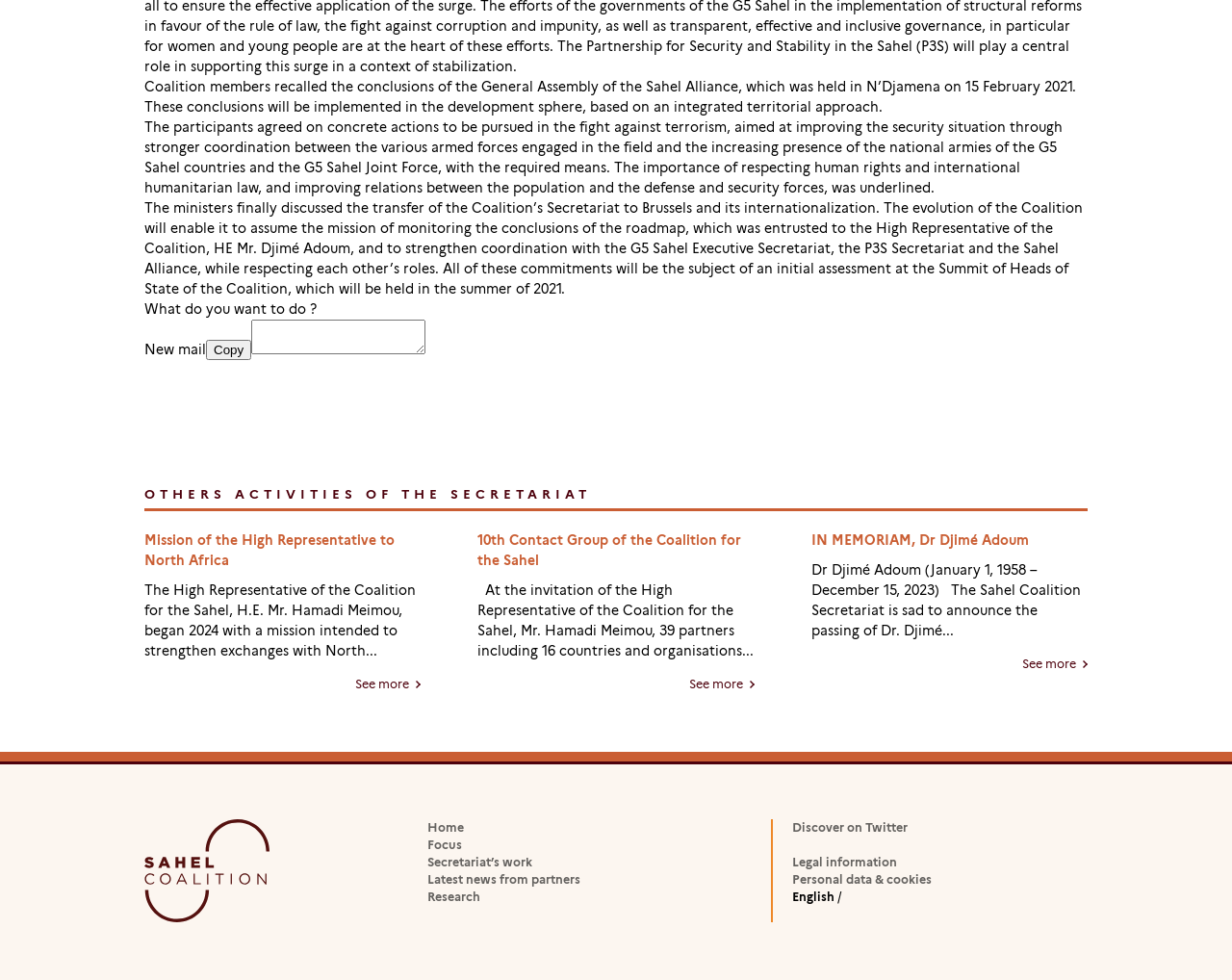Give a concise answer using one word or a phrase to the following question:
What is the topic of the article?

Sahel Alliance